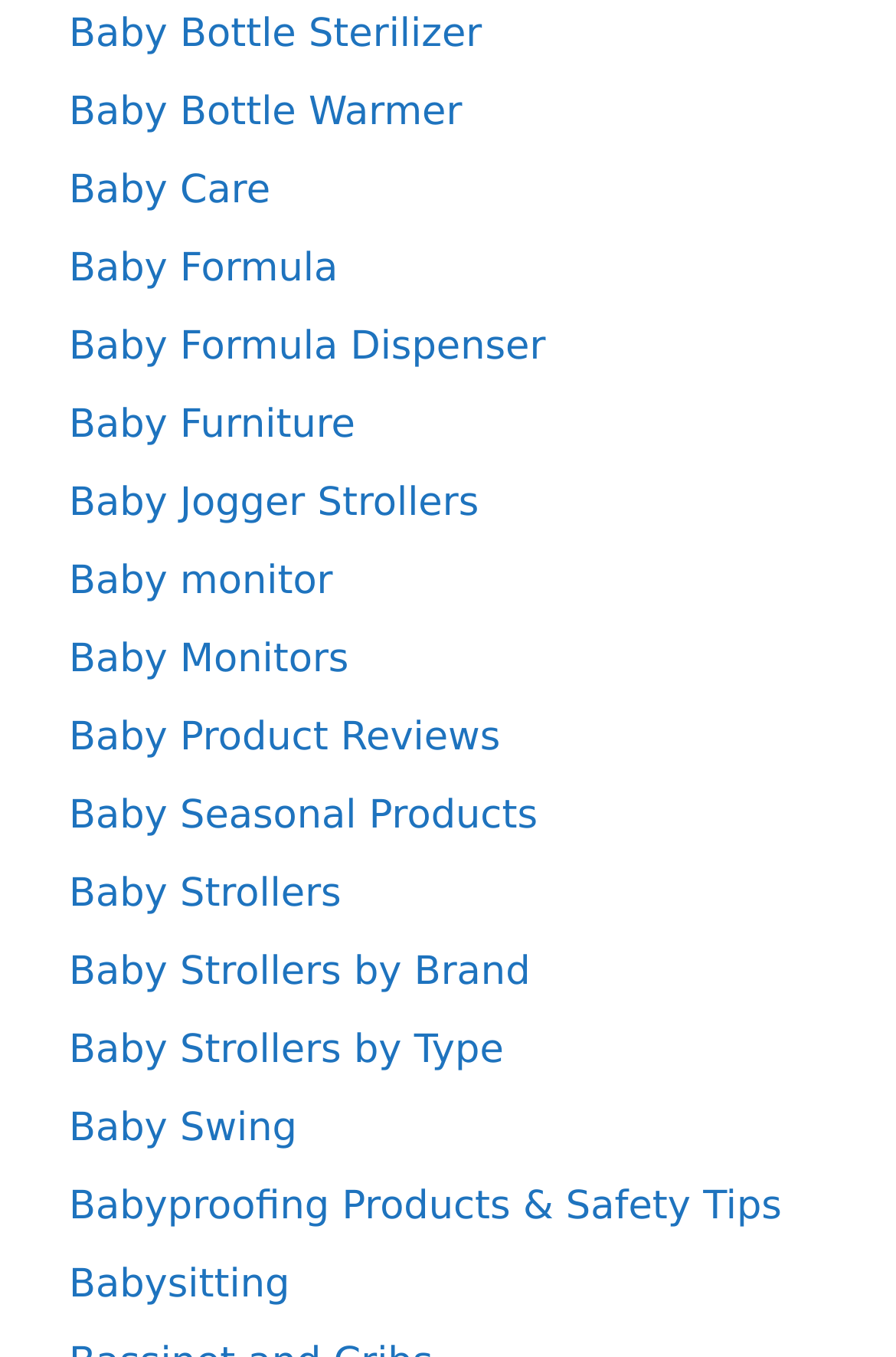Please specify the coordinates of the bounding box for the element that should be clicked to carry out this instruction: "Check out Baby Jogger Strollers". The coordinates must be four float numbers between 0 and 1, formatted as [left, top, right, bottom].

[0.077, 0.353, 0.534, 0.387]